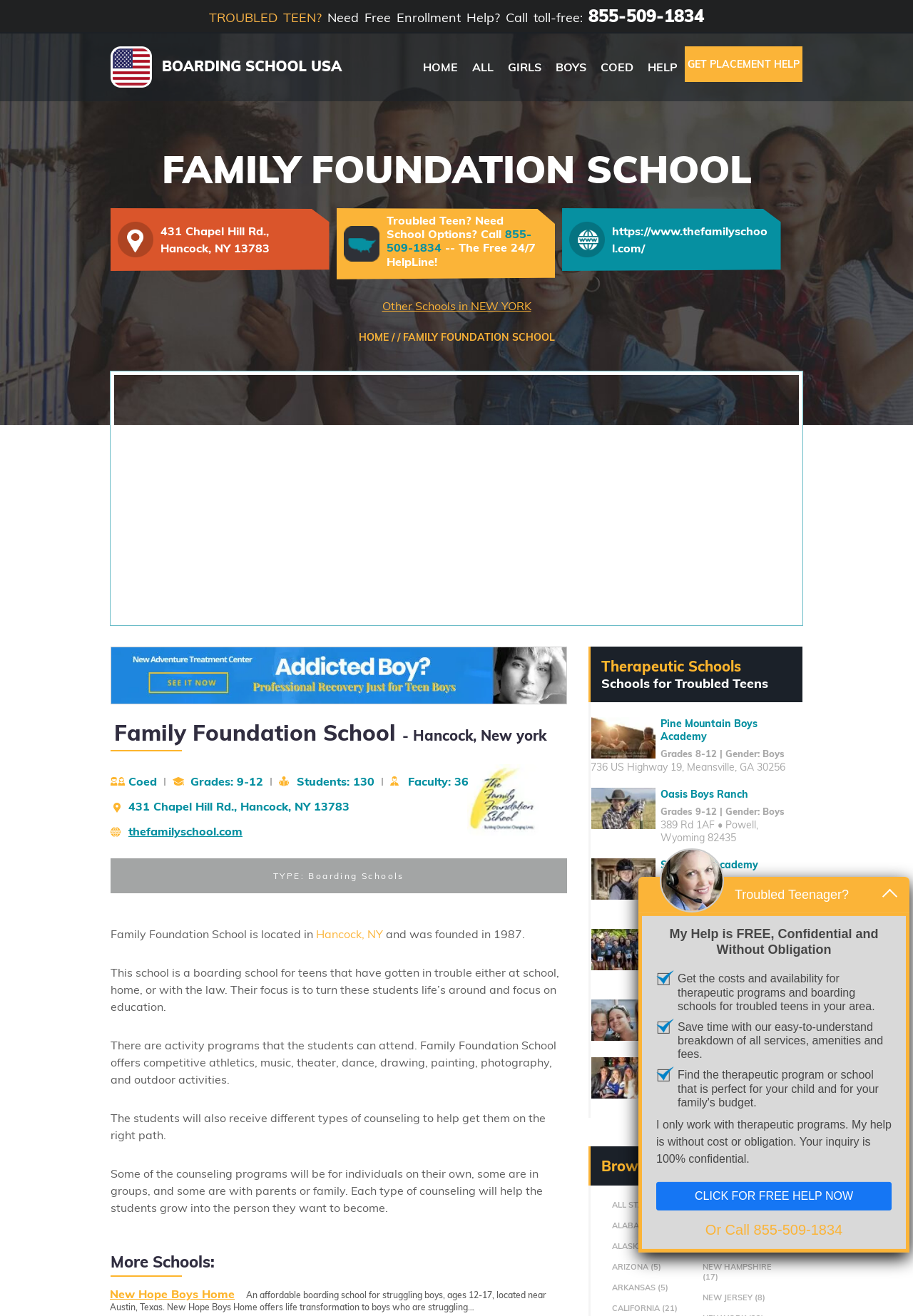Carefully observe the image and respond to the question with a detailed answer:
What is the phone number for free enrollment help?

I found the phone number by looking at the heading 'TROUBLED TEEN? Need Free Enrollment Help? Call toll-free: 855-509-1834' and extracting the phone number from it.